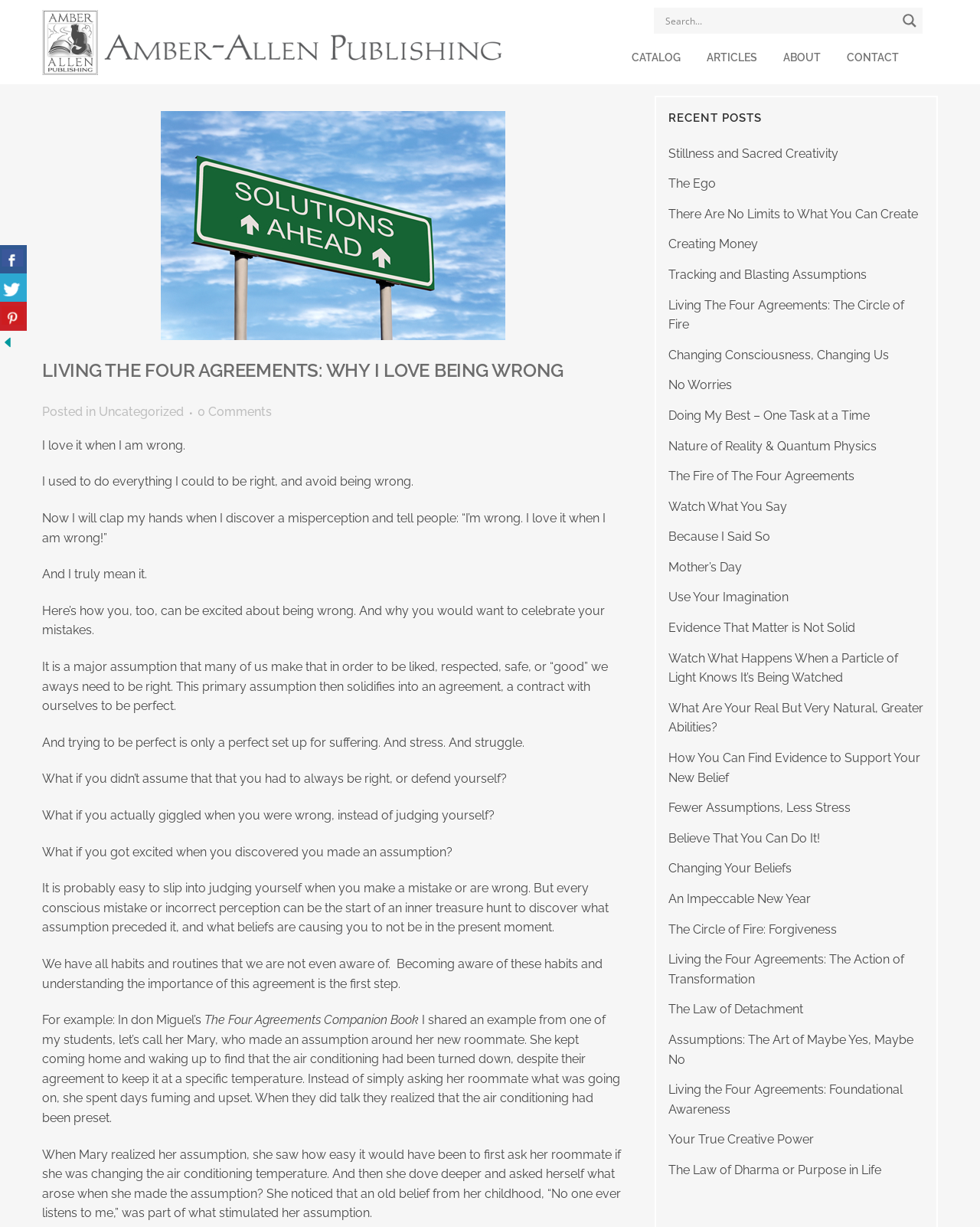Please find the bounding box coordinates of the element that you should click to achieve the following instruction: "View the 'CATALOG'". The coordinates should be presented as four float numbers between 0 and 1: [left, top, right, bottom].

[0.631, 0.012, 0.708, 0.081]